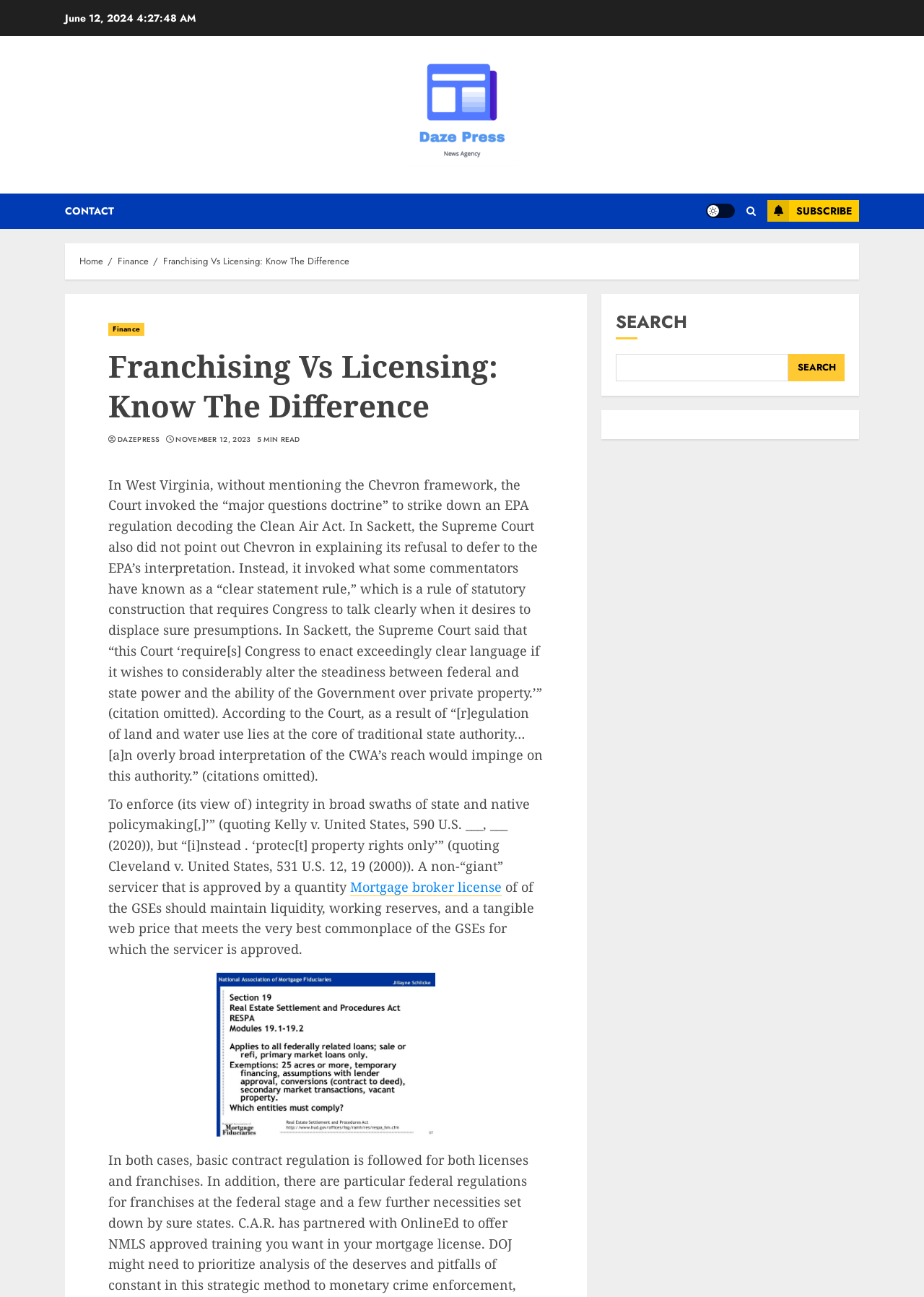From the element description Light/Dark Button, predict the bounding box coordinates of the UI element. The coordinates must be specified in the format (top-left x, top-left y, bottom-right x, bottom-right y) and should be within the 0 to 1 range.

[0.764, 0.157, 0.795, 0.168]